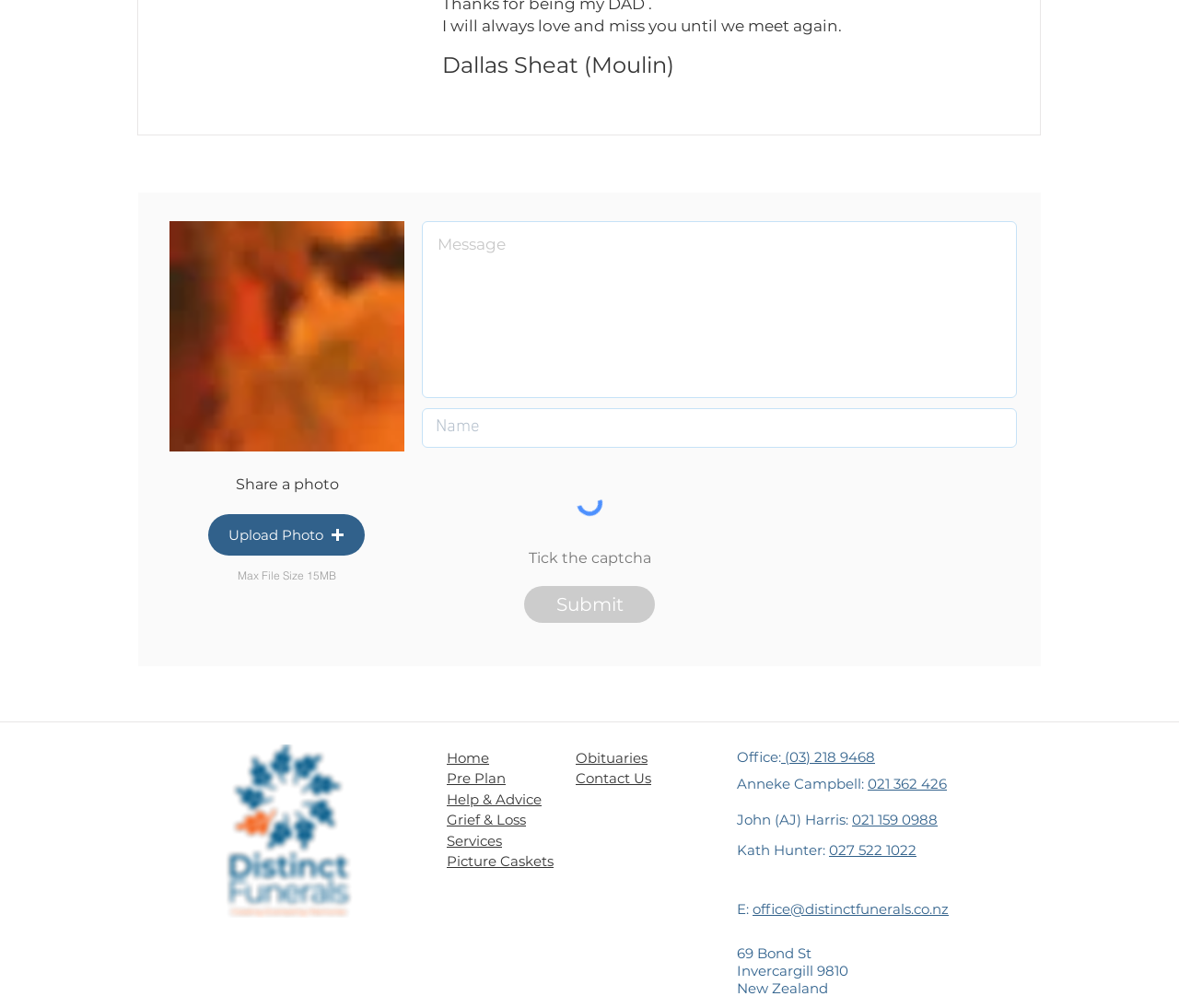Find the bounding box coordinates for the area that must be clicked to perform this action: "Click on the 'places' link".

None